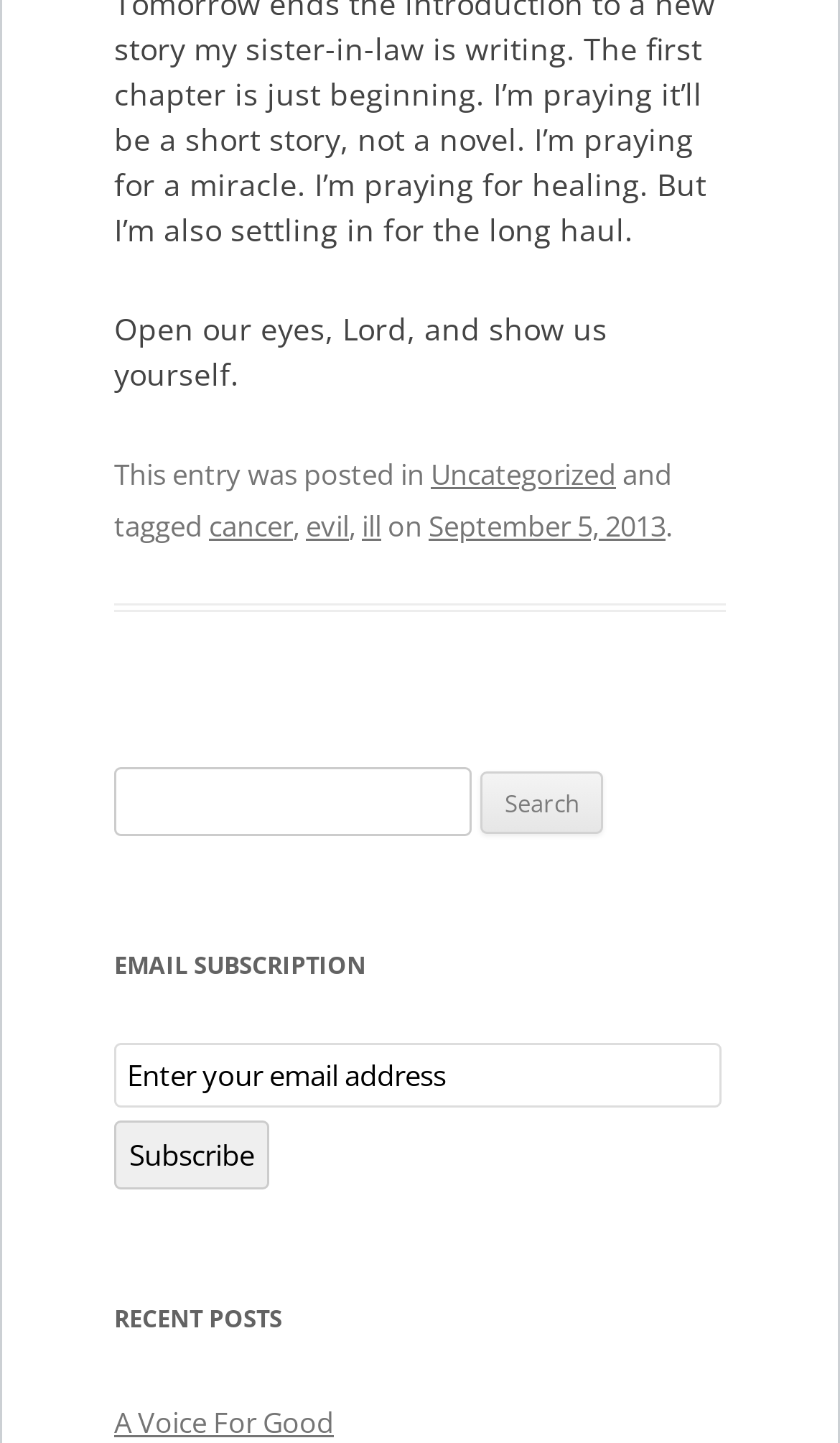Find the bounding box coordinates of the element to click in order to complete this instruction: "Click on 'evil' tag". The bounding box coordinates must be four float numbers between 0 and 1, denoted as [left, top, right, bottom].

[0.364, 0.35, 0.415, 0.377]